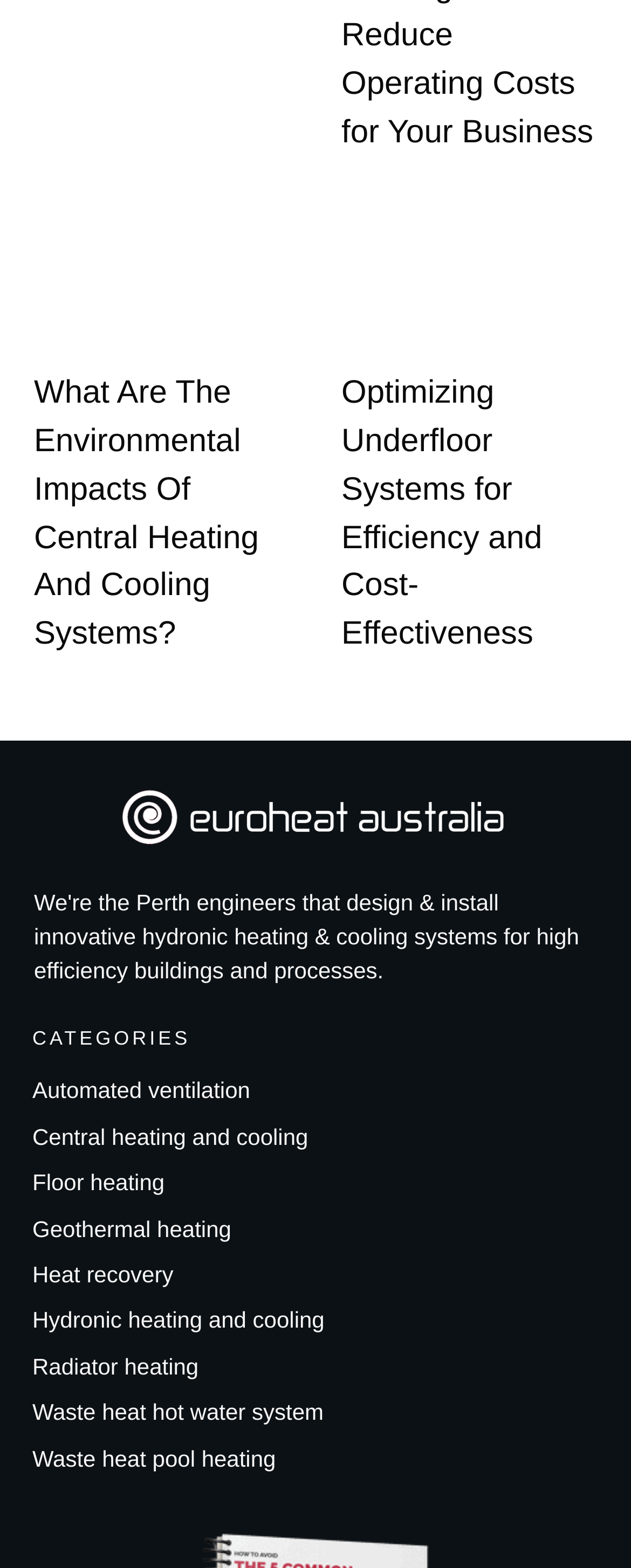Identify the coordinates of the bounding box for the element that must be clicked to accomplish the instruction: "Explore the category of automated ventilation".

[0.051, 0.684, 0.397, 0.707]